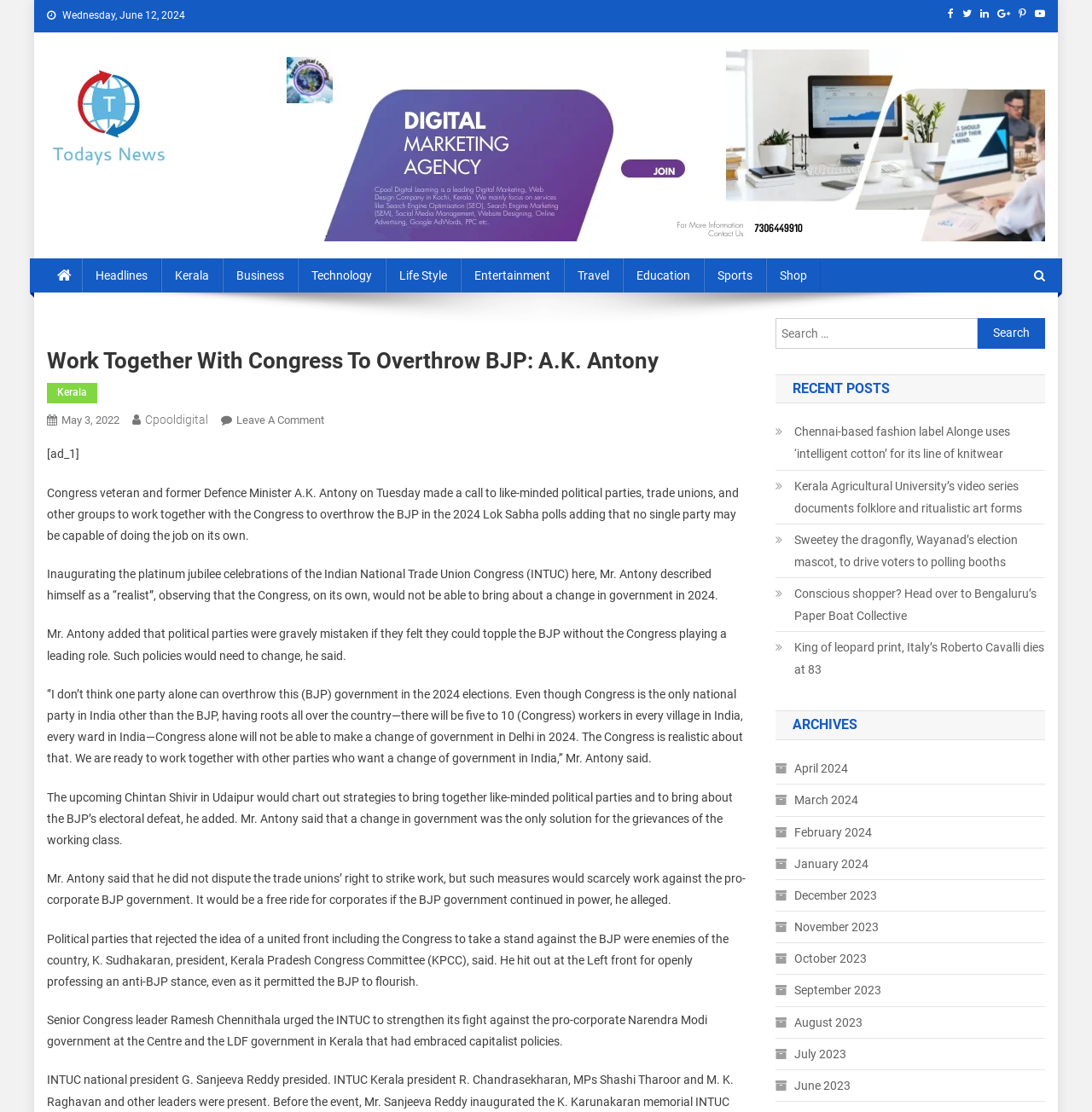Please specify the bounding box coordinates of the region to click in order to perform the following instruction: "Search for something".

[0.71, 0.286, 0.957, 0.313]